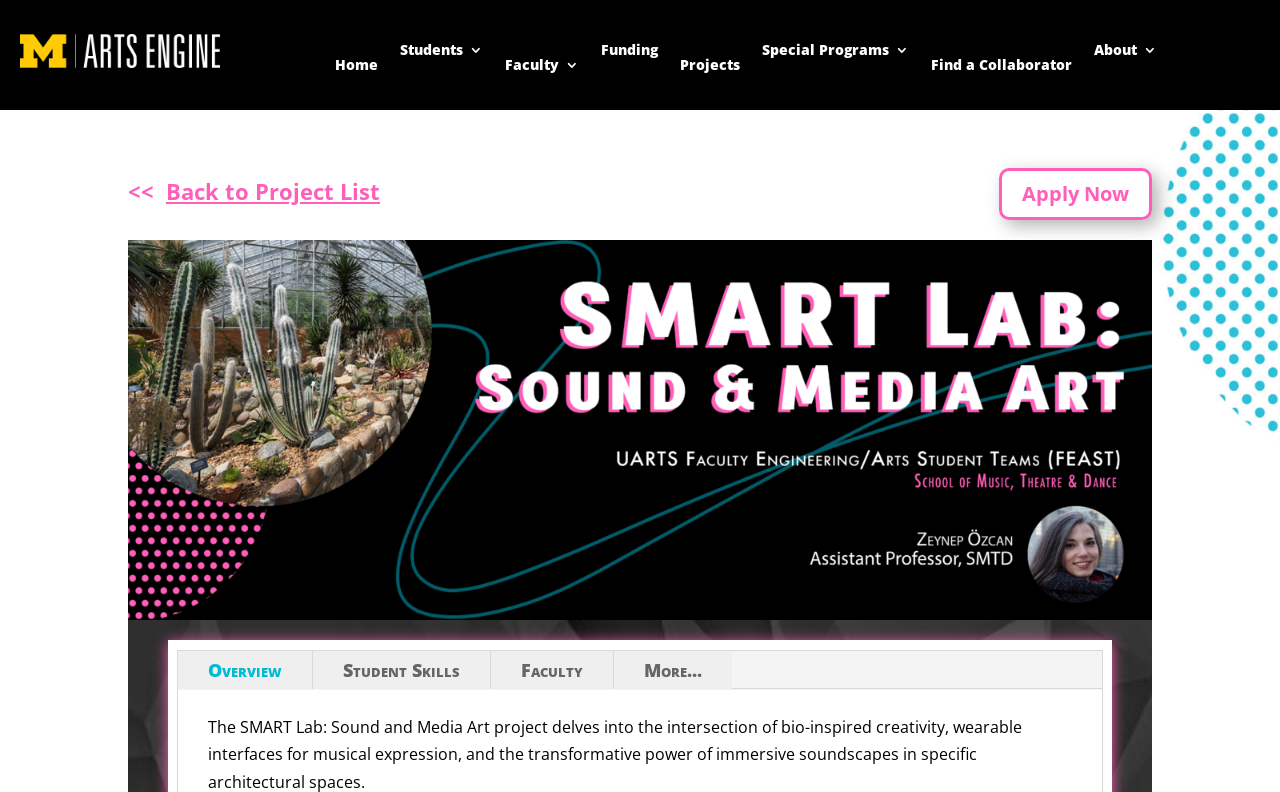What is the name of the lab?
Refer to the screenshot and respond with a concise word or phrase.

SMART Lab